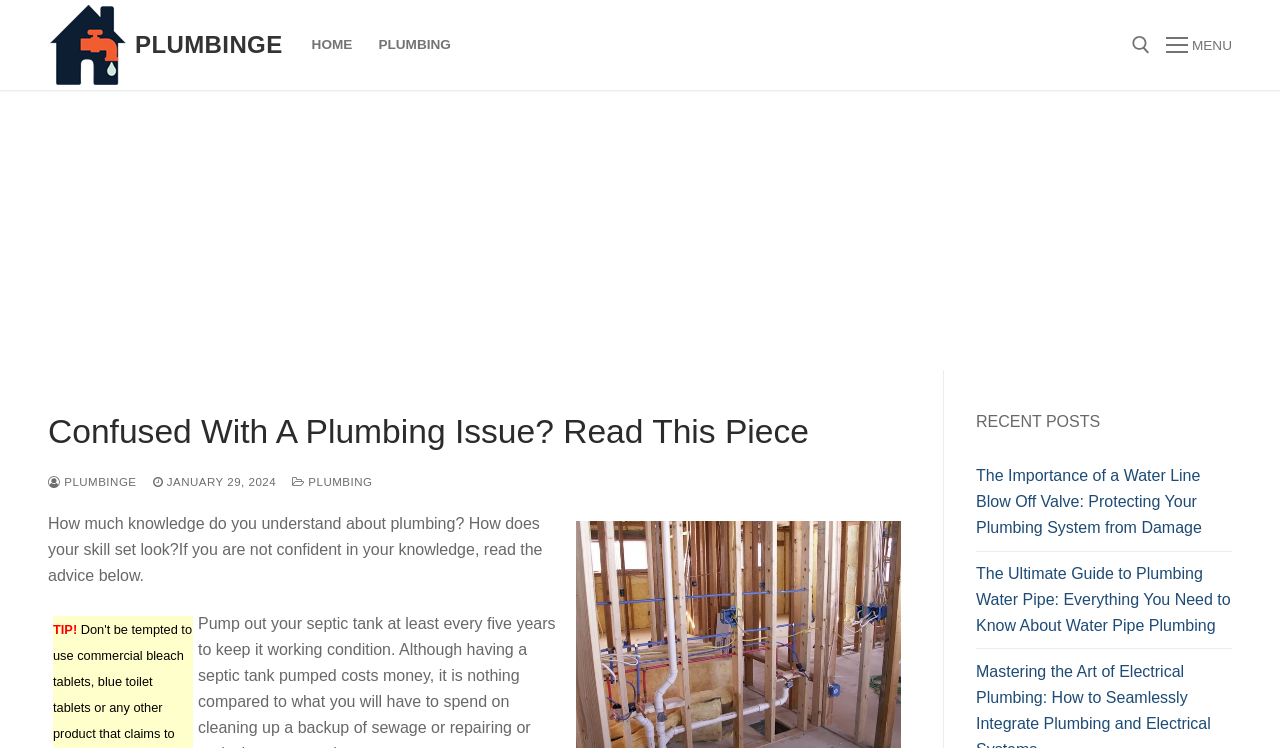Pinpoint the bounding box coordinates of the area that must be clicked to complete this instruction: "Read the recent post about water line blow off valve".

[0.762, 0.619, 0.962, 0.737]